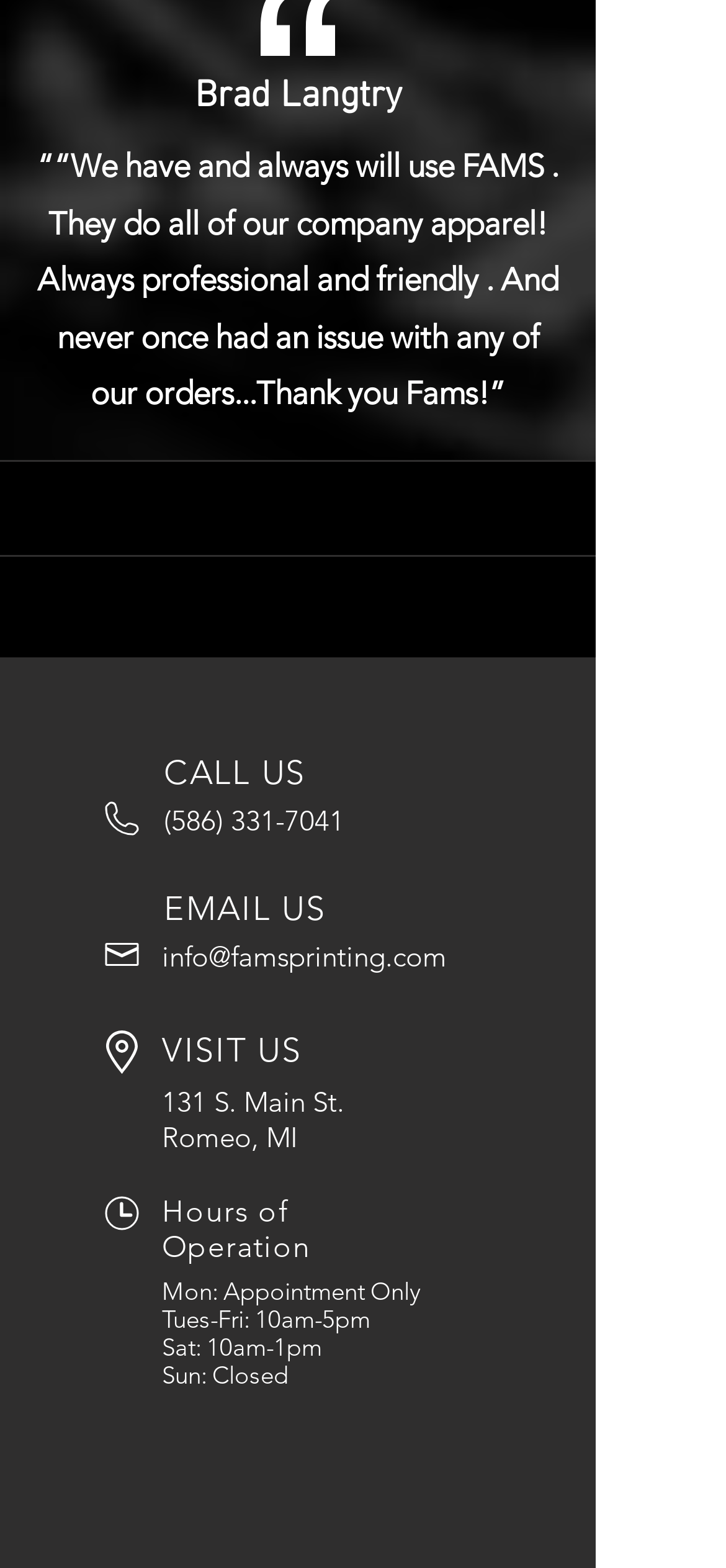What is the phone number to call?
Using the information from the image, provide a comprehensive answer to the question.

The phone number to call is (586) 331-7041, which is mentioned under the 'CALL US' heading.